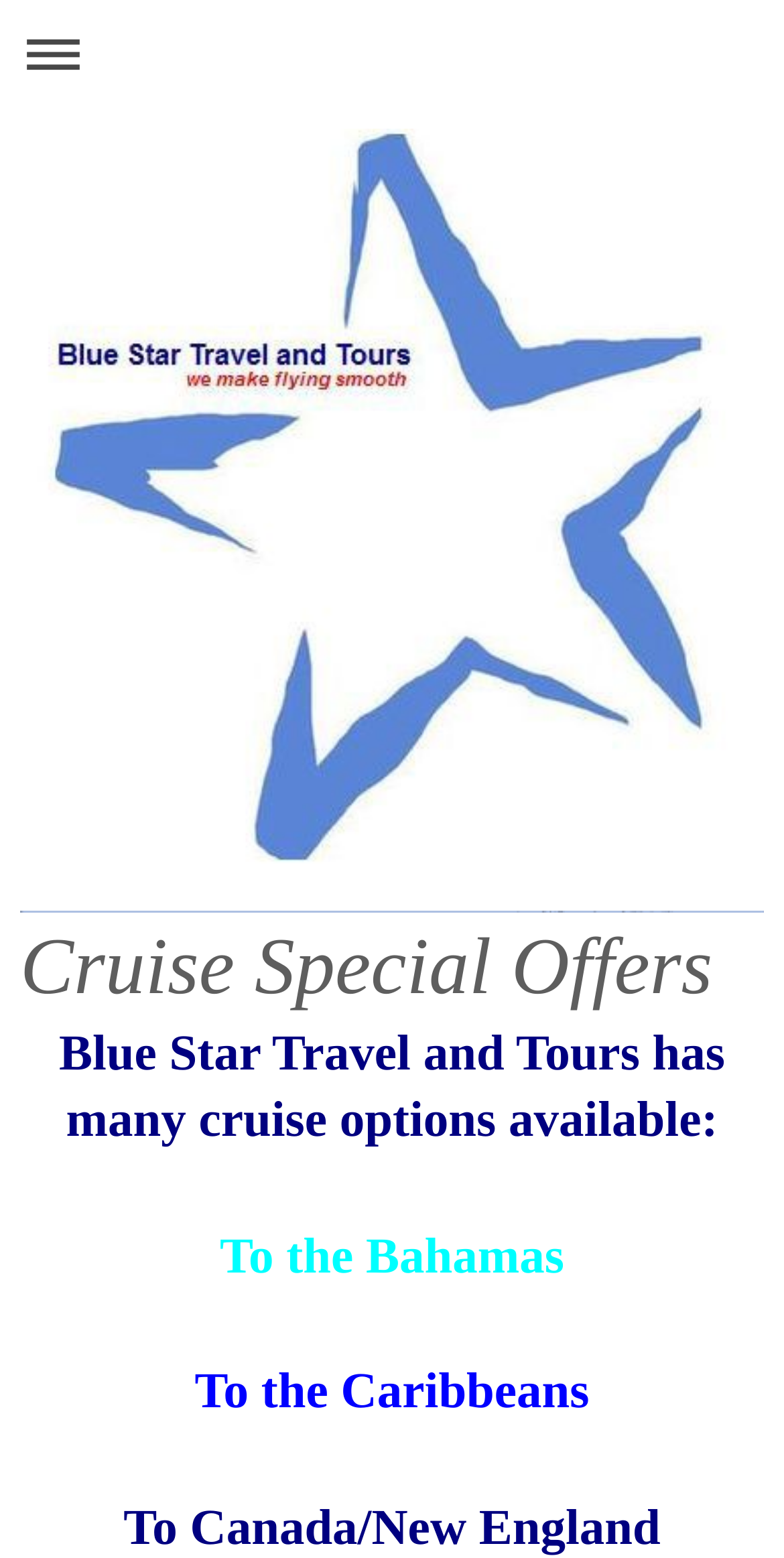How many destinations are mentioned?
Please provide a comprehensive and detailed answer to the question.

By carefully examining the webpage content, I found three specific destinations mentioned: To the Bahamas, To the Caribbeans, and To Canada/New England.